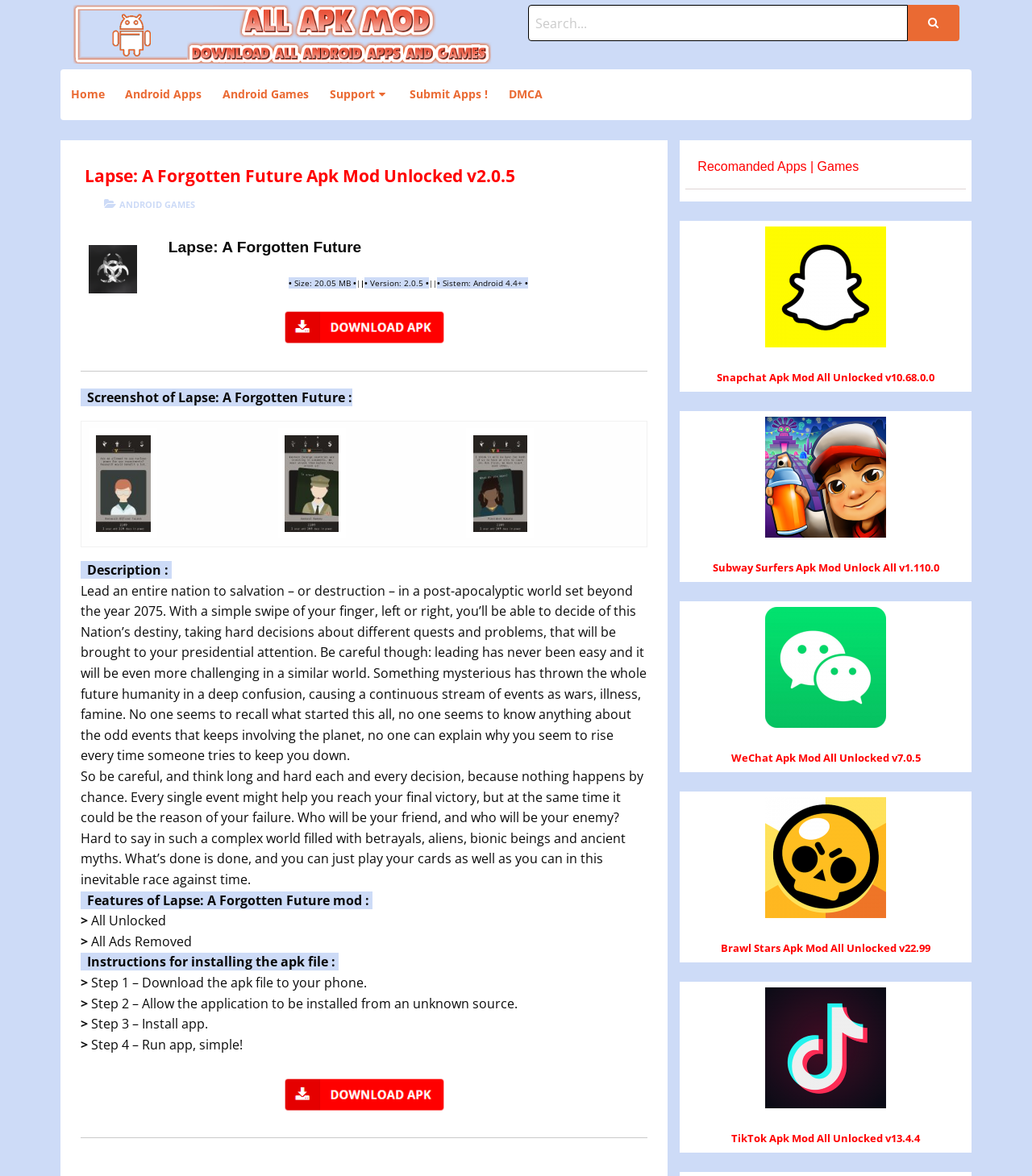Bounding box coordinates must be specified in the format (top-left x, top-left y, bottom-right x, bottom-right y). All values should be floating point numbers between 0 and 1. What are the bounding box coordinates of the UI element described as: parent_node: Search for:

[0.88, 0.004, 0.93, 0.035]